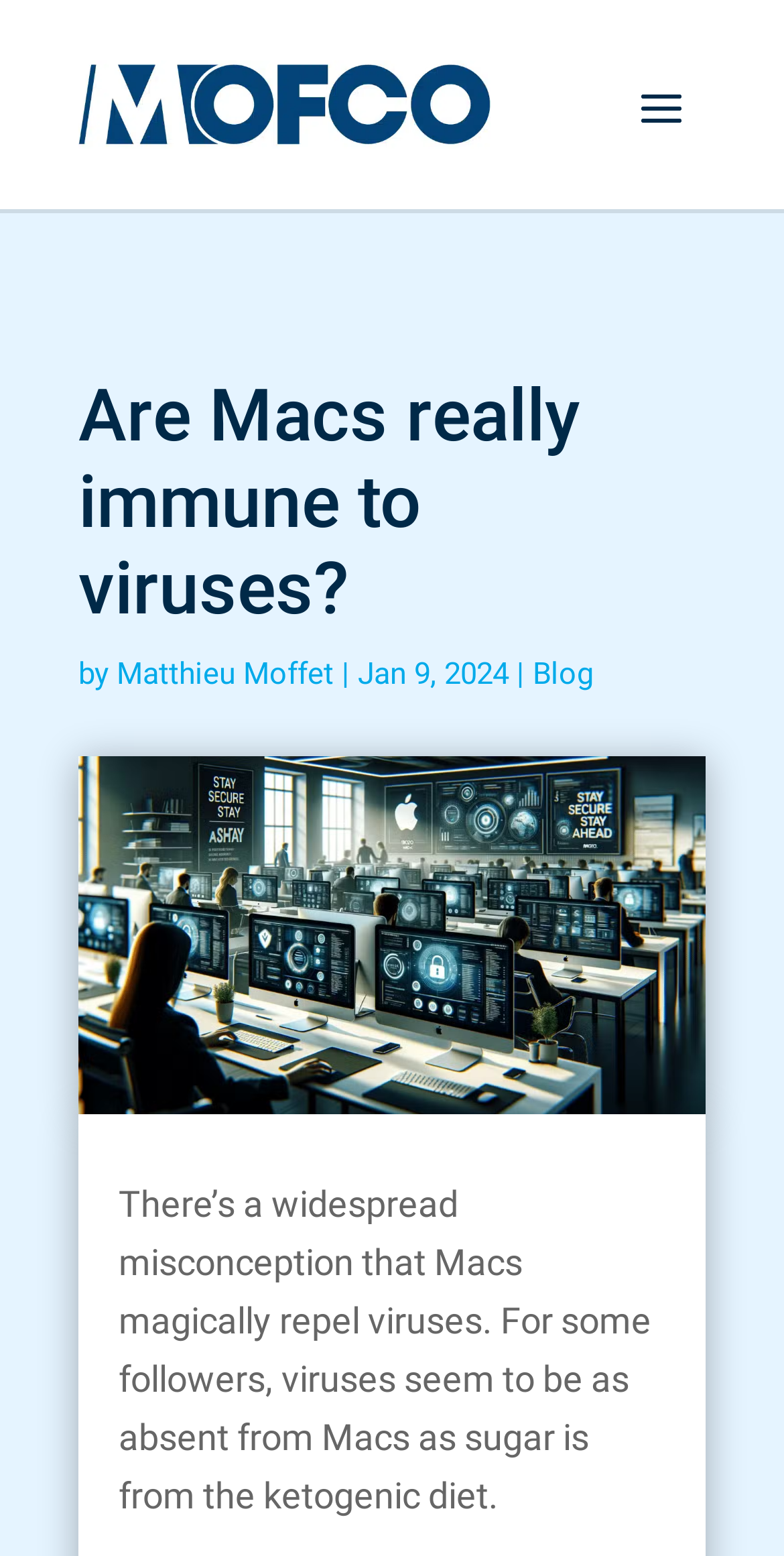What is the language of the article's title?
Please describe in detail the information shown in the image to answer the question.

The main heading of the article is in English, and it asks a question about Macs and viruses. Although there is a French translation of the title provided, the main title is in English.